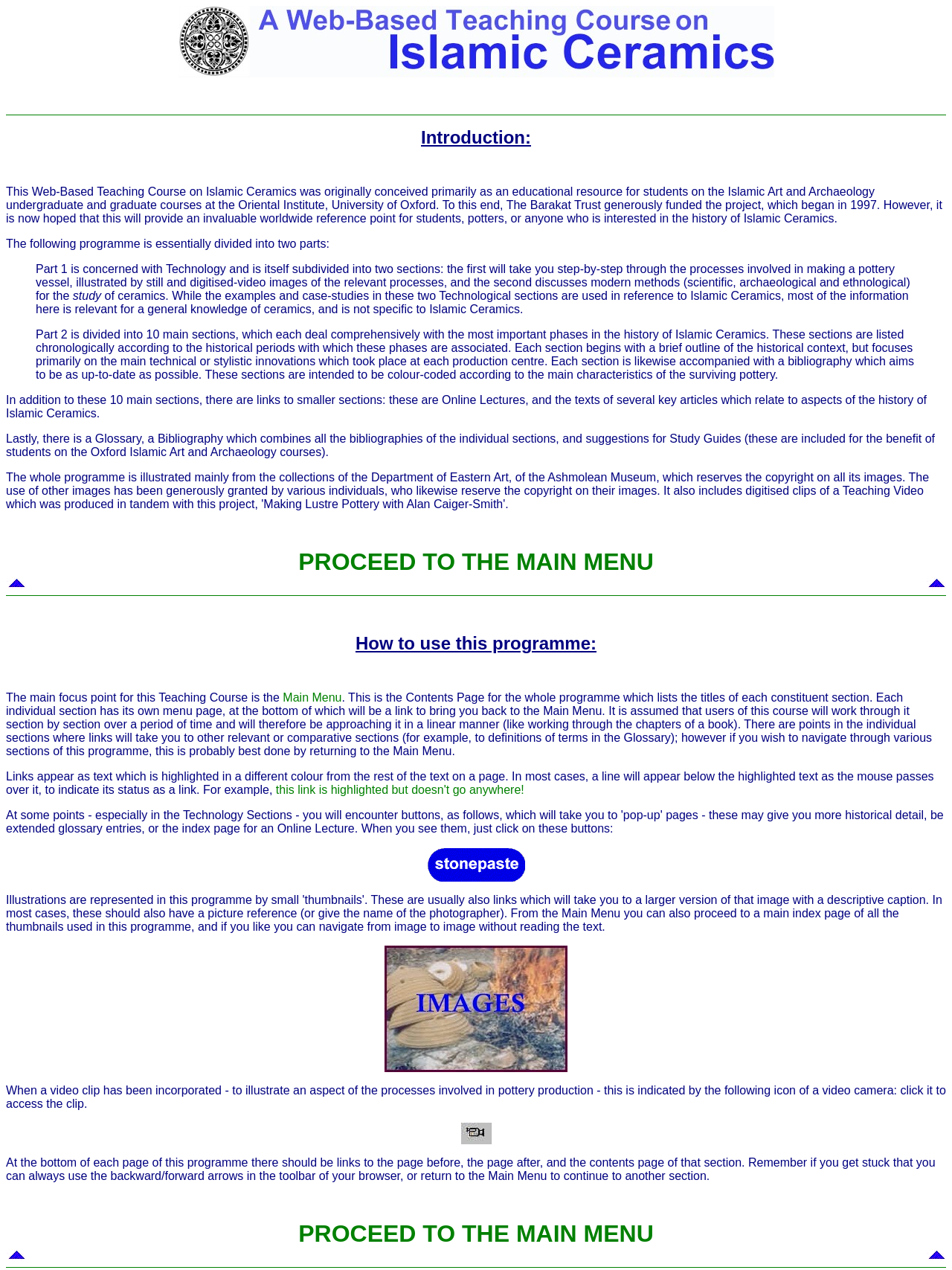Please identify the bounding box coordinates for the region that you need to click to follow this instruction: "proceed to the main menu".

[0.313, 0.432, 0.687, 0.453]